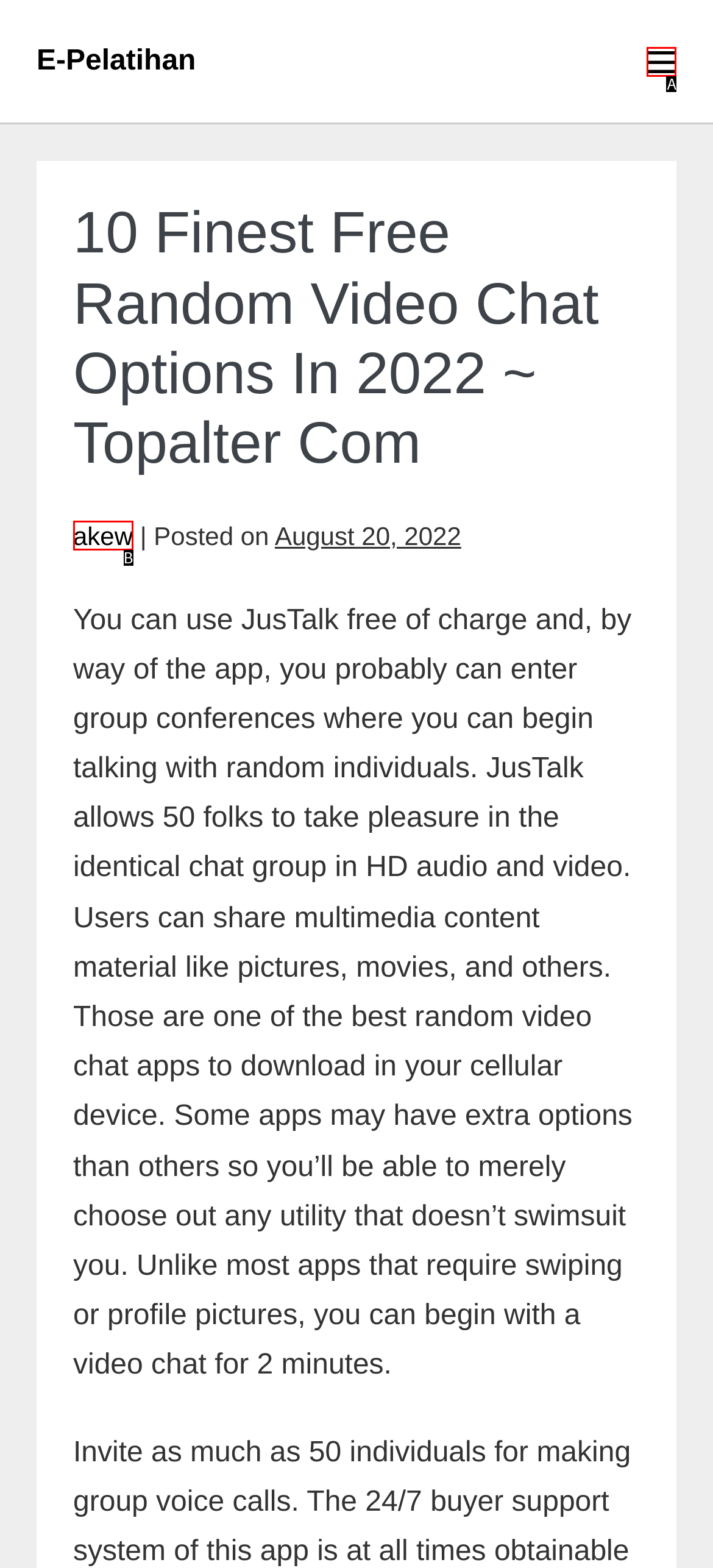Which UI element matches this description: Menu Toggle?
Reply with the letter of the correct option directly.

A